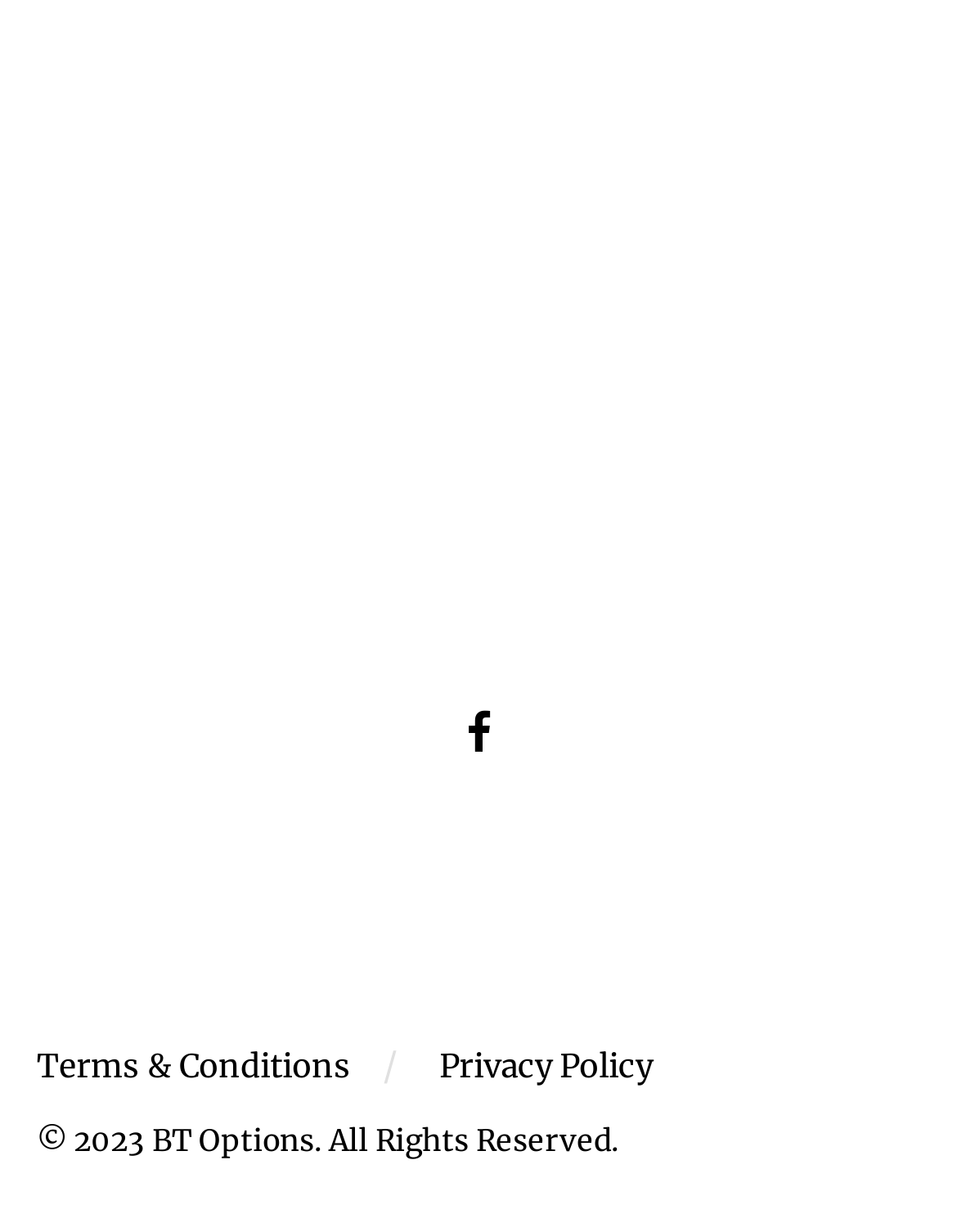Identify the bounding box for the UI element that is described as follows: "Privacy Policy".

[0.459, 0.85, 0.682, 0.883]